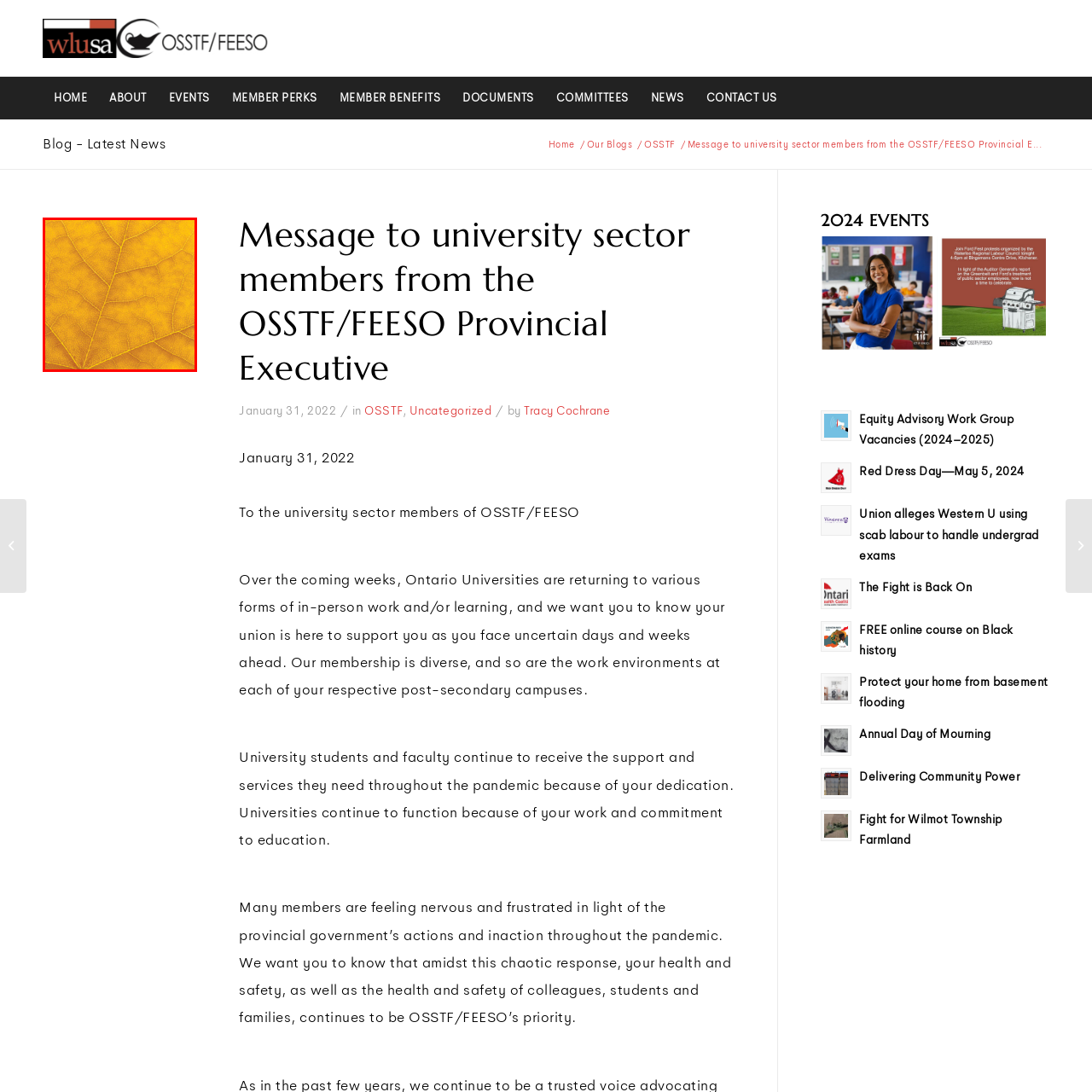Inspect the area within the red bounding box and elaborate on the following question with a detailed answer using the image as your reference: What season is typically associated with the leaf's color?

The caption highlights the rich hues typical of autumn foliage, which suggests that the vibrant golden-yellow color of the leaf is typically associated with the autumn season.